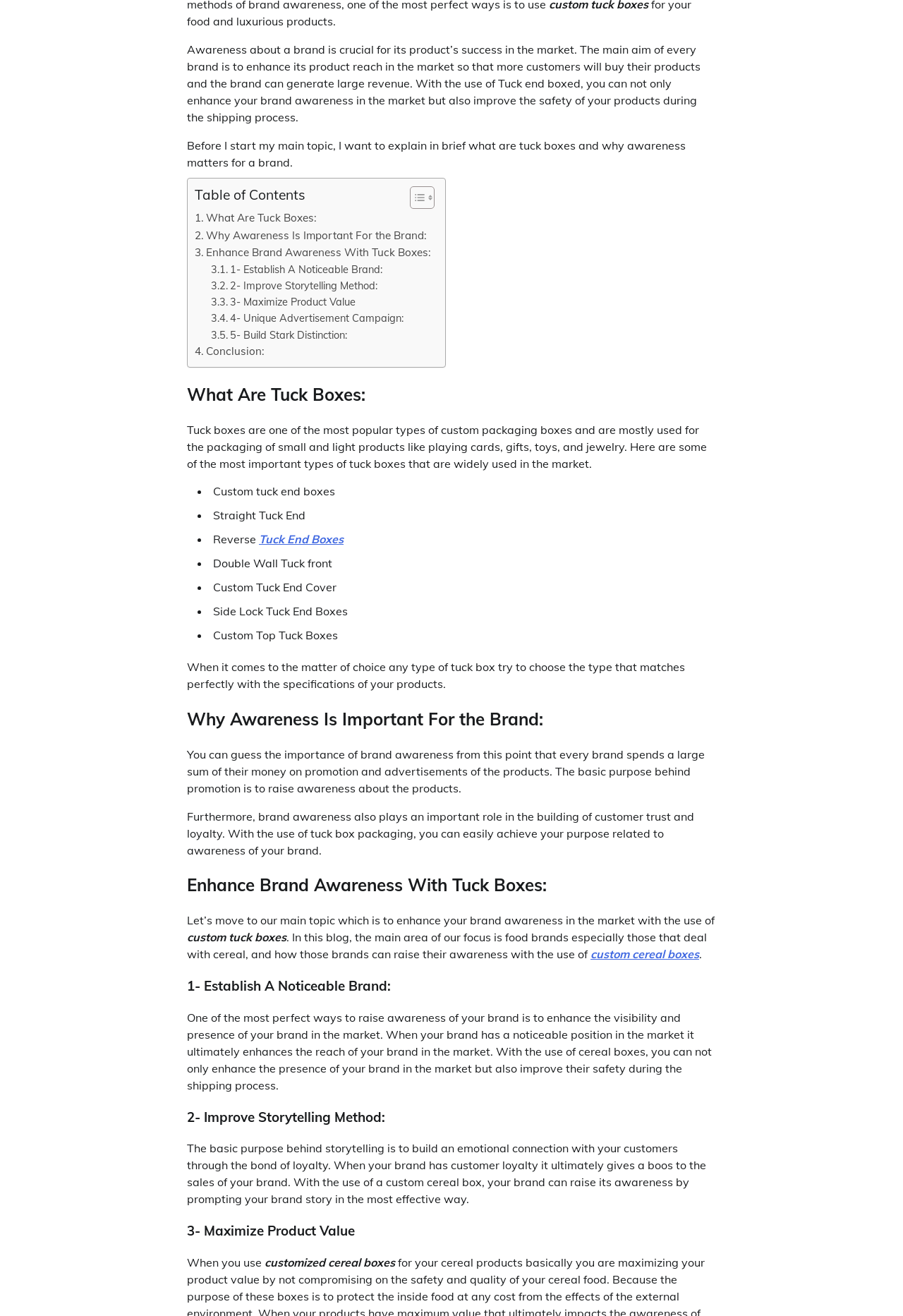Find the bounding box coordinates for the UI element whose description is: "aria-label="ez-toc-toggle-icon-1"". The coordinates should be four float numbers between 0 and 1, in the format [left, top, right, bottom].

[0.442, 0.141, 0.477, 0.159]